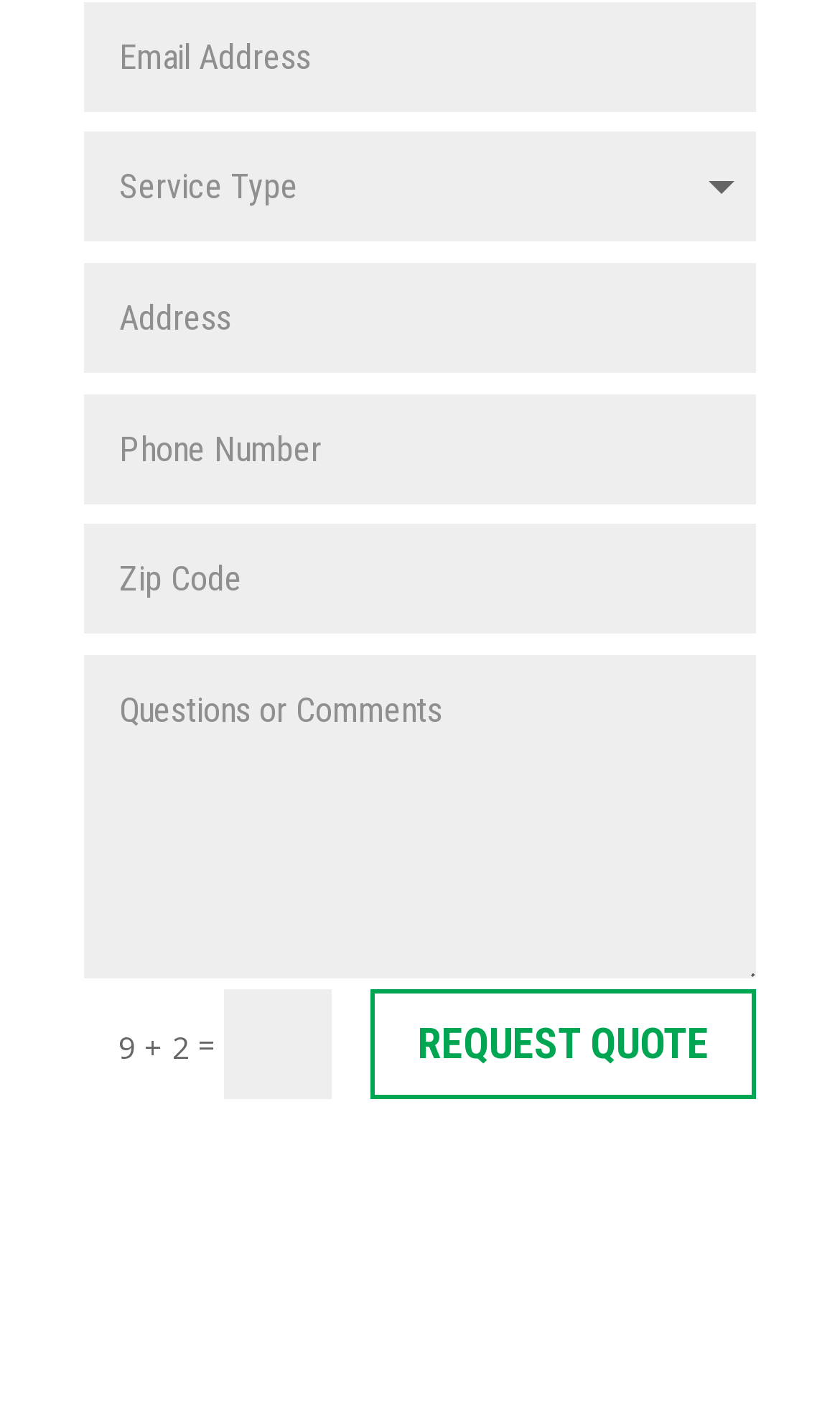Give a short answer using one word or phrase for the question:
How many textboxes are available on this webpage?

6